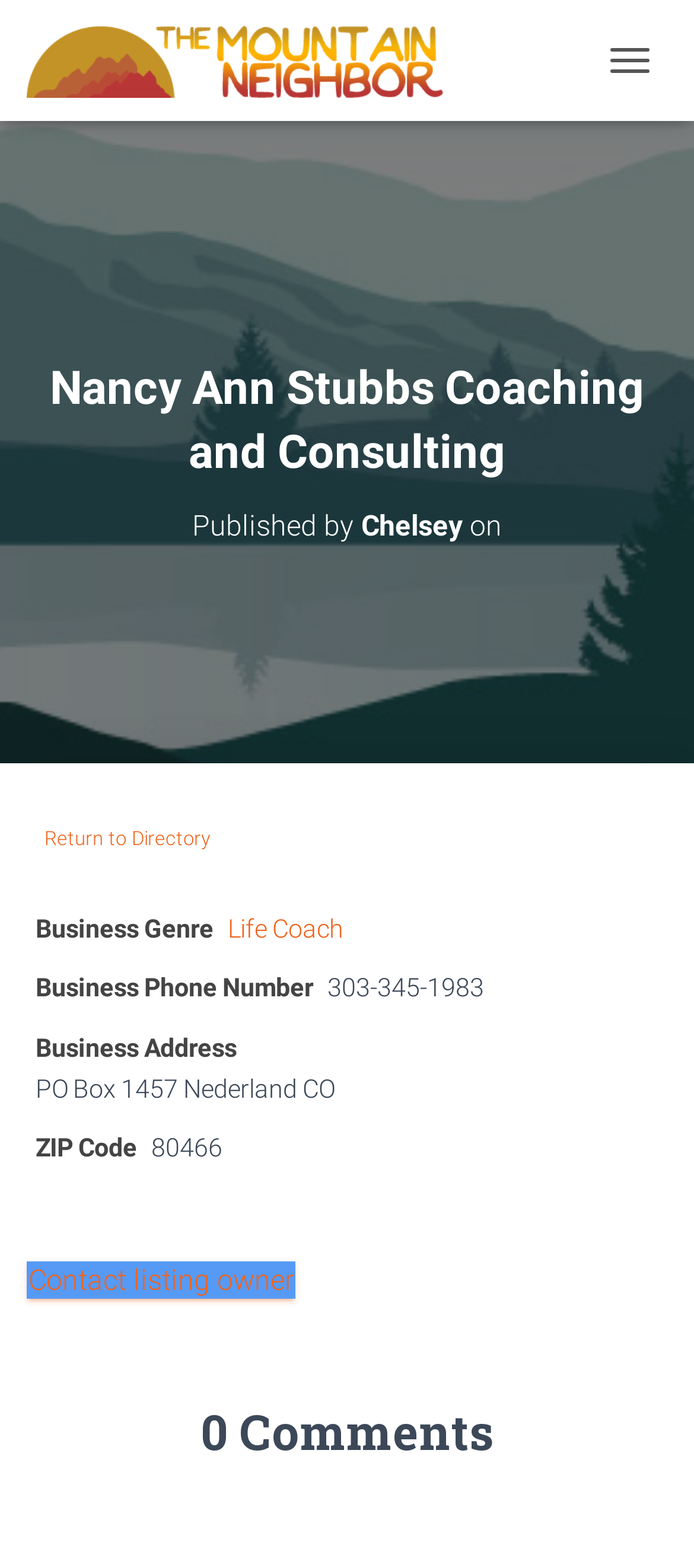Who published this webpage?
Please use the image to deliver a detailed and complete answer.

I found the heading 'Published by Chelsey on' which suggests that Chelsey is the publisher of this webpage.